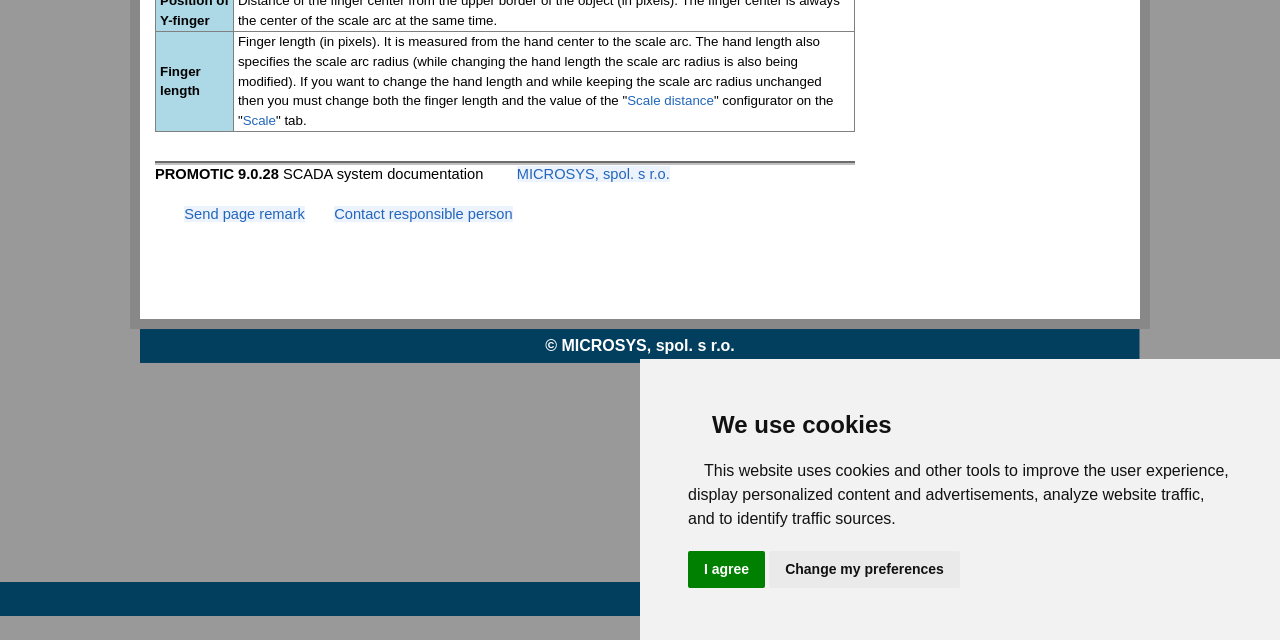Using the given description, provide the bounding box coordinates formatted as (top-left x, top-left y, bottom-right x, bottom-right y), with all values being floating point numbers between 0 and 1. Description: © MICROSYS, spol. s r.o.

[0.109, 0.514, 0.891, 0.555]